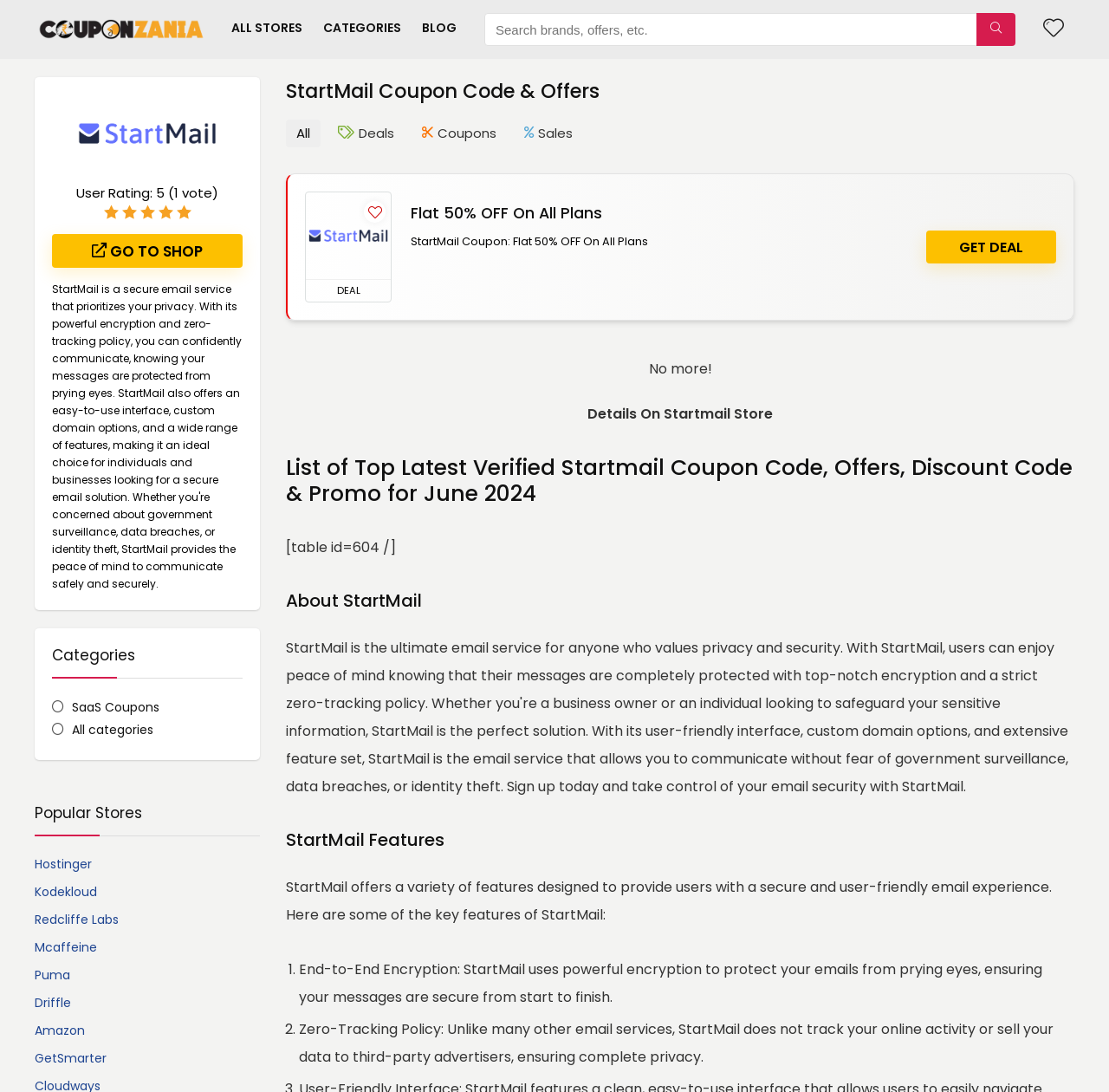What is the main feature of StartMail?
Please provide a single word or phrase as your answer based on the screenshot.

End-to-End Encryption